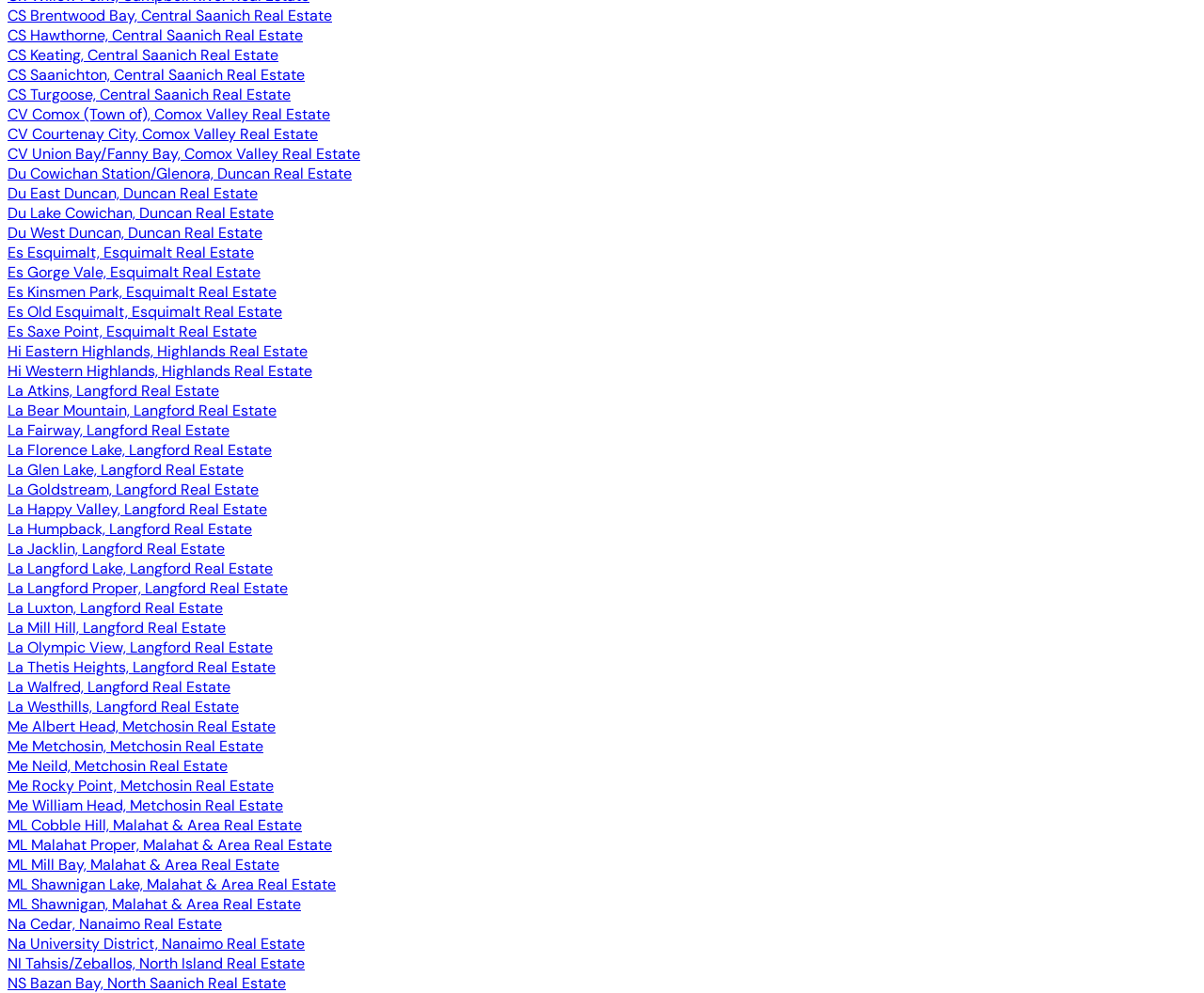Indicate the bounding box coordinates of the clickable region to achieve the following instruction: "Visit Na University District, Nanaimo Real Estate."

[0.006, 0.94, 0.253, 0.96]